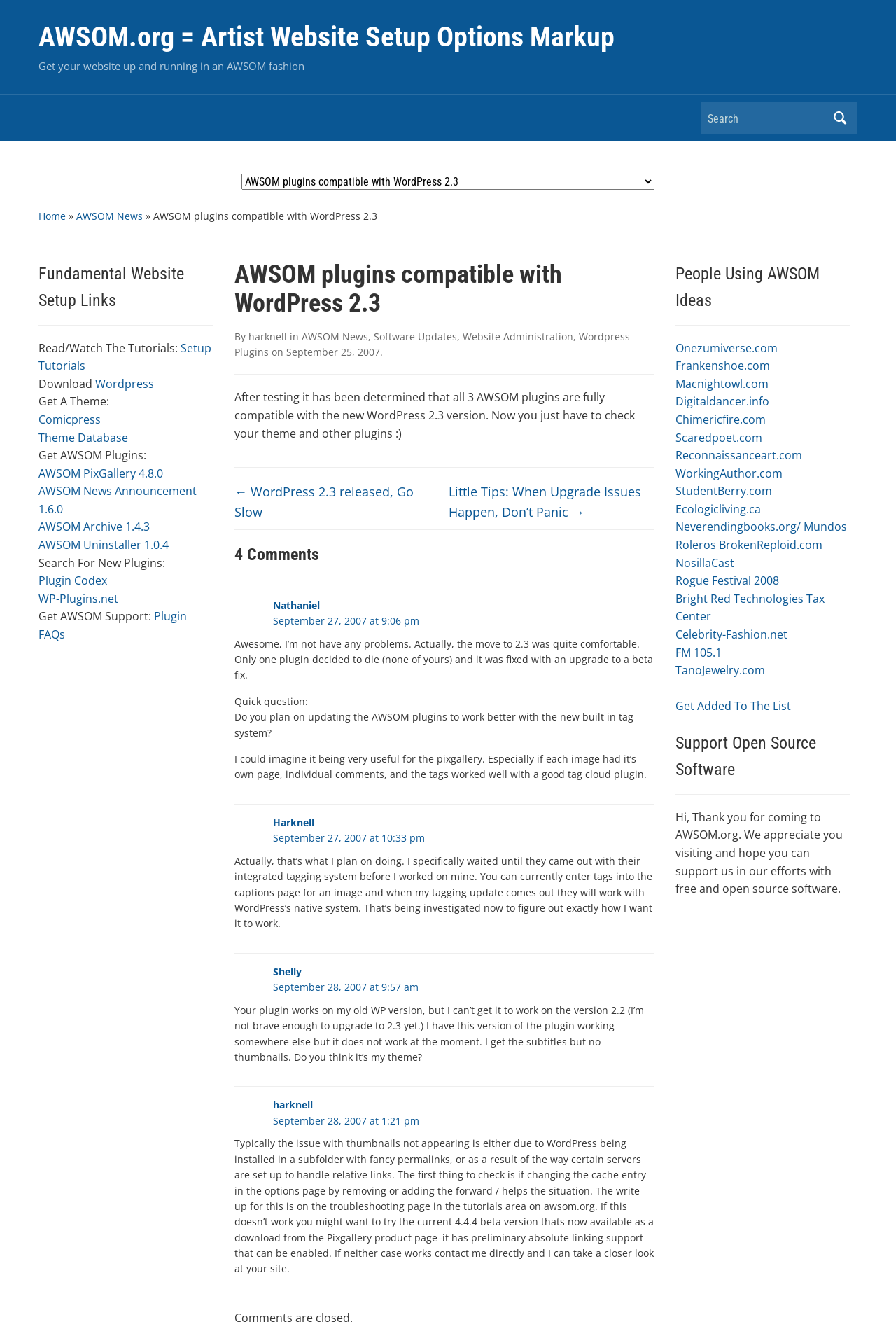What is the purpose of the search box?
Answer the question with a thorough and detailed explanation.

The search box is located at the top right corner of the webpage, and it is likely used to search for plugins or themes related to artist website setup, given the context of the webpage.